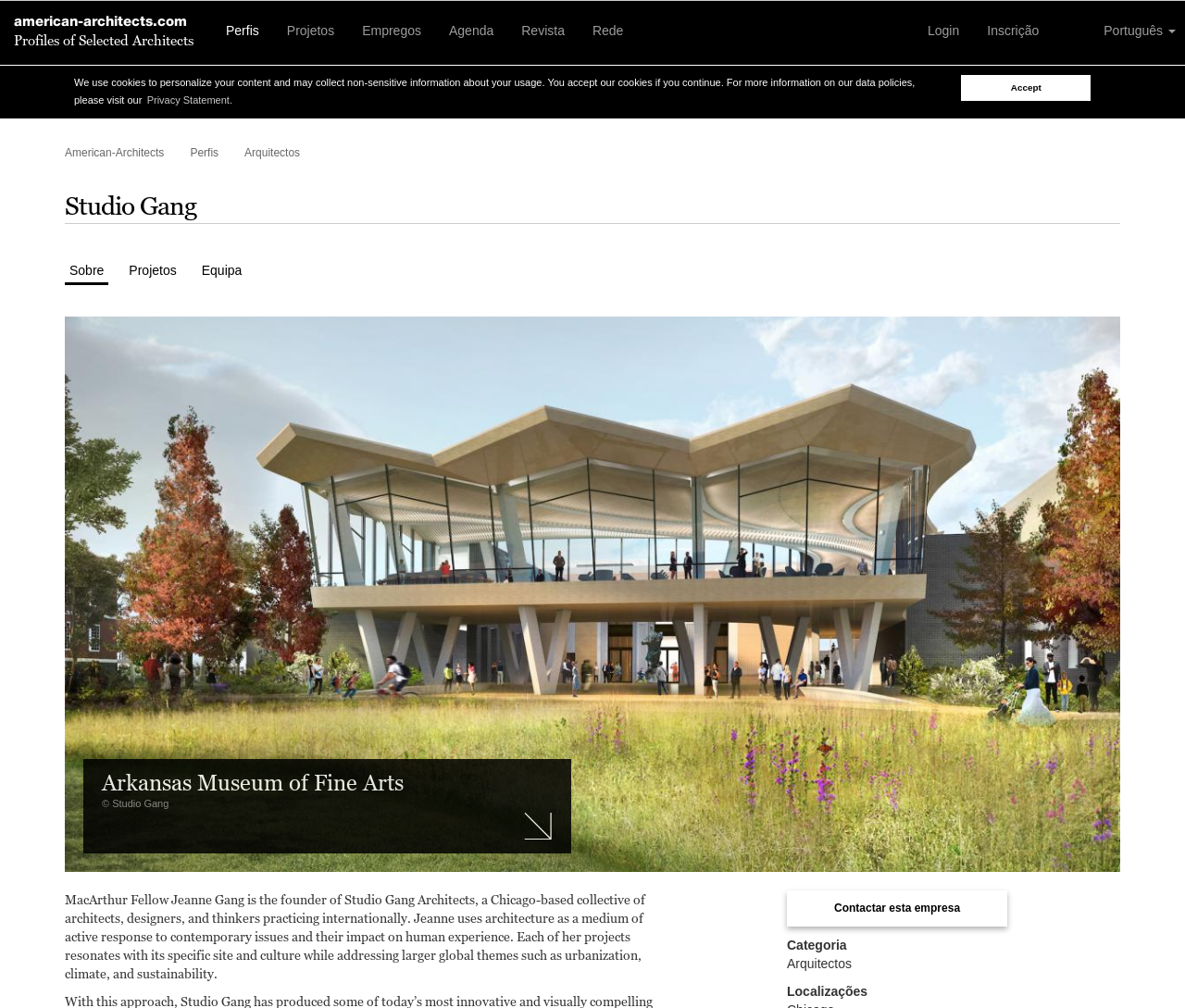Please identify the bounding box coordinates of the area I need to click to accomplish the following instruction: "visit american-architects.com".

[0.012, 0.015, 0.158, 0.029]